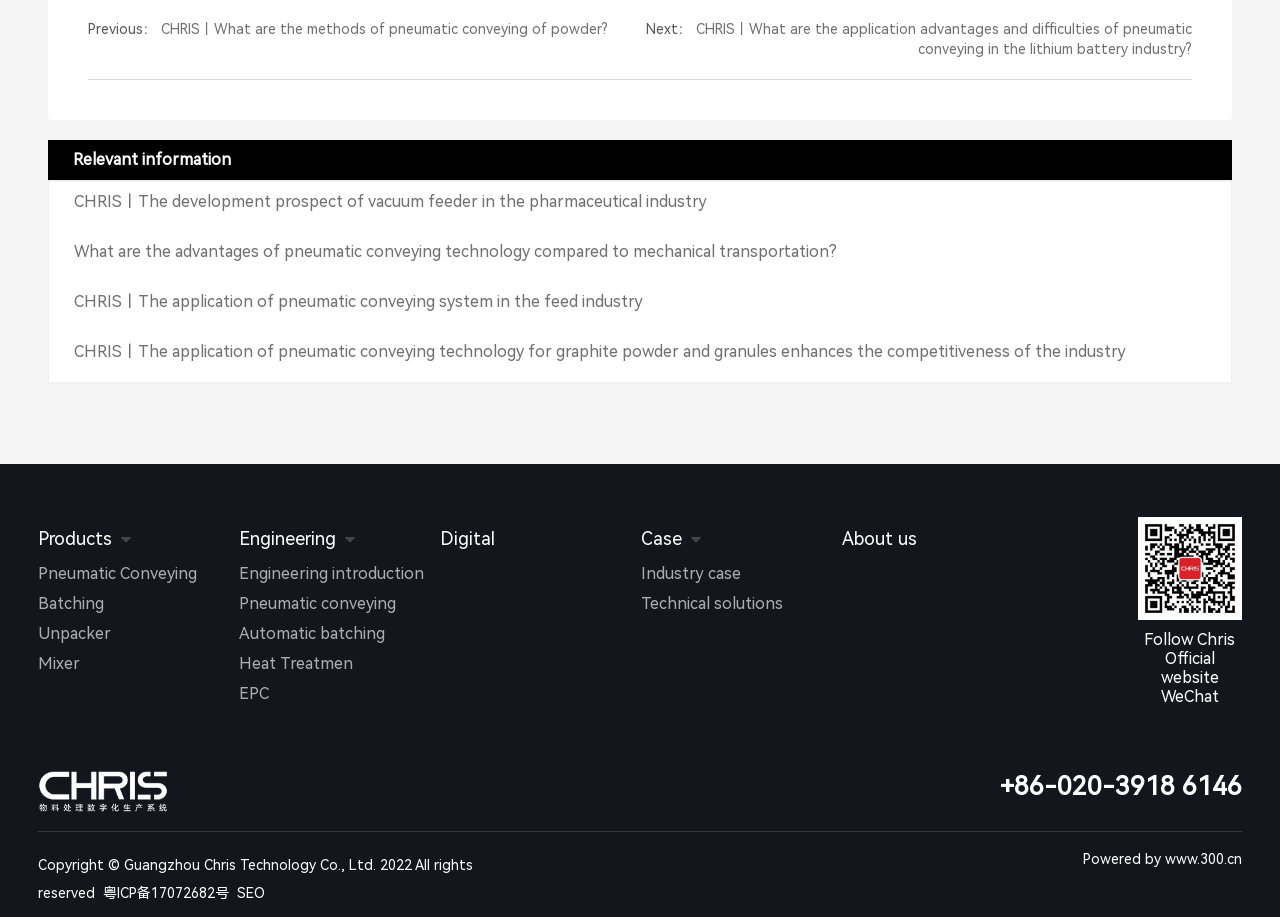Can you specify the bounding box coordinates of the area that needs to be clicked to fulfill the following instruction: "Click on 'Previous'"?

[0.069, 0.023, 0.112, 0.04]